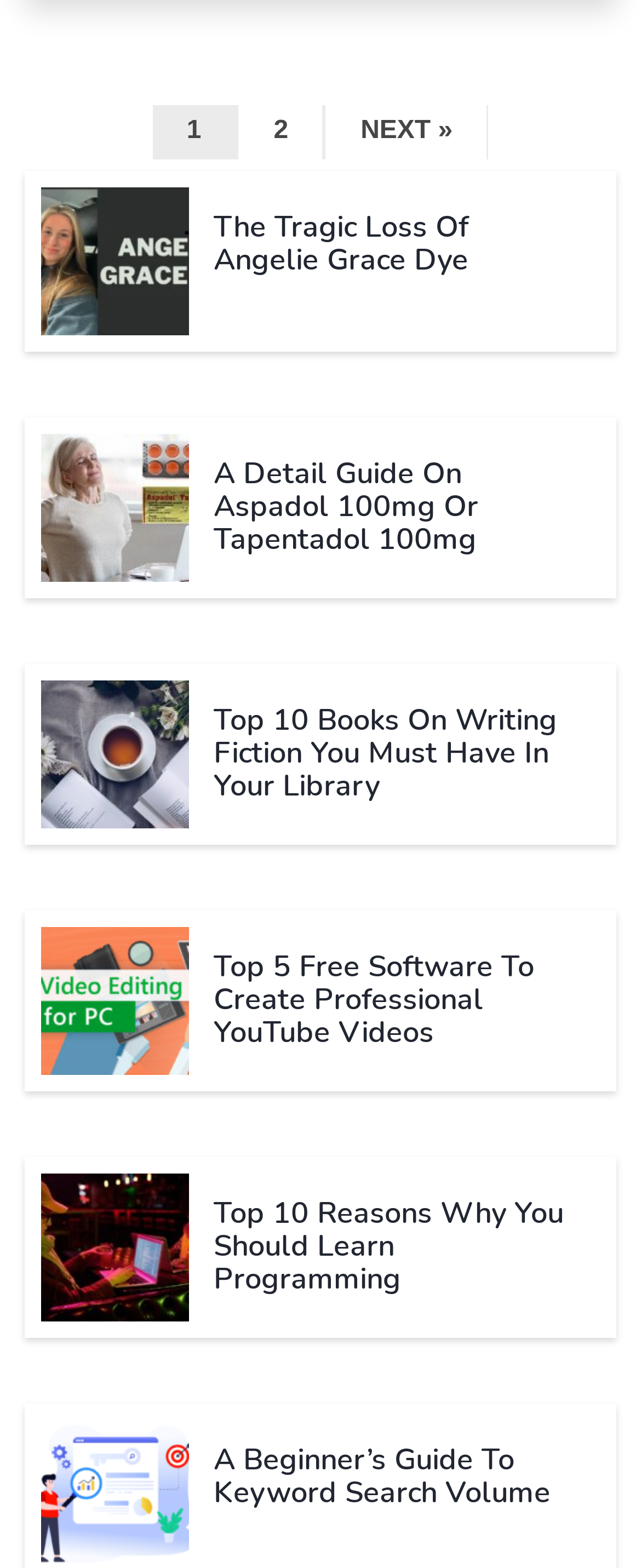Identify the bounding box coordinates for the UI element described by the following text: "Next »". Provide the coordinates as four float numbers between 0 and 1, in the format [left, top, right, bottom].

[0.506, 0.067, 0.763, 0.102]